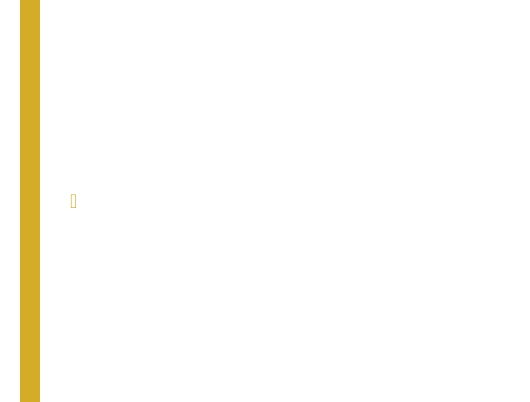Examine the image carefully and respond to the question with a detailed answer: 
What is the theme of the accommodations?

The caption explicitly mentions that the room is part of the NASA Space Center themed accommodations, which reflects the local culture of Houston.